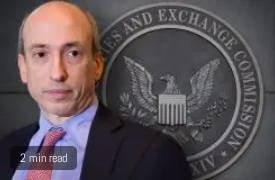Respond concisely with one word or phrase to the following query:
What is the background of the image?

SEC seal